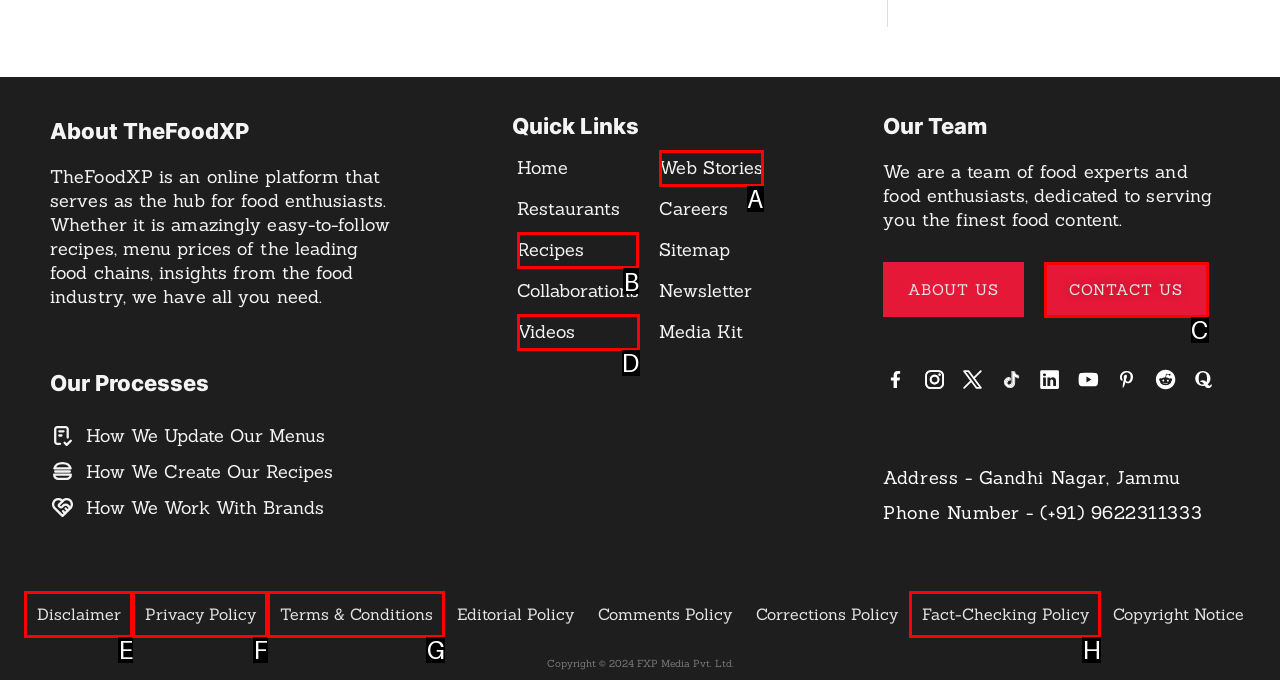Point out the option that needs to be clicked to fulfill the following instruction: Explore recipes on TheFoodXP
Answer with the letter of the appropriate choice from the listed options.

B